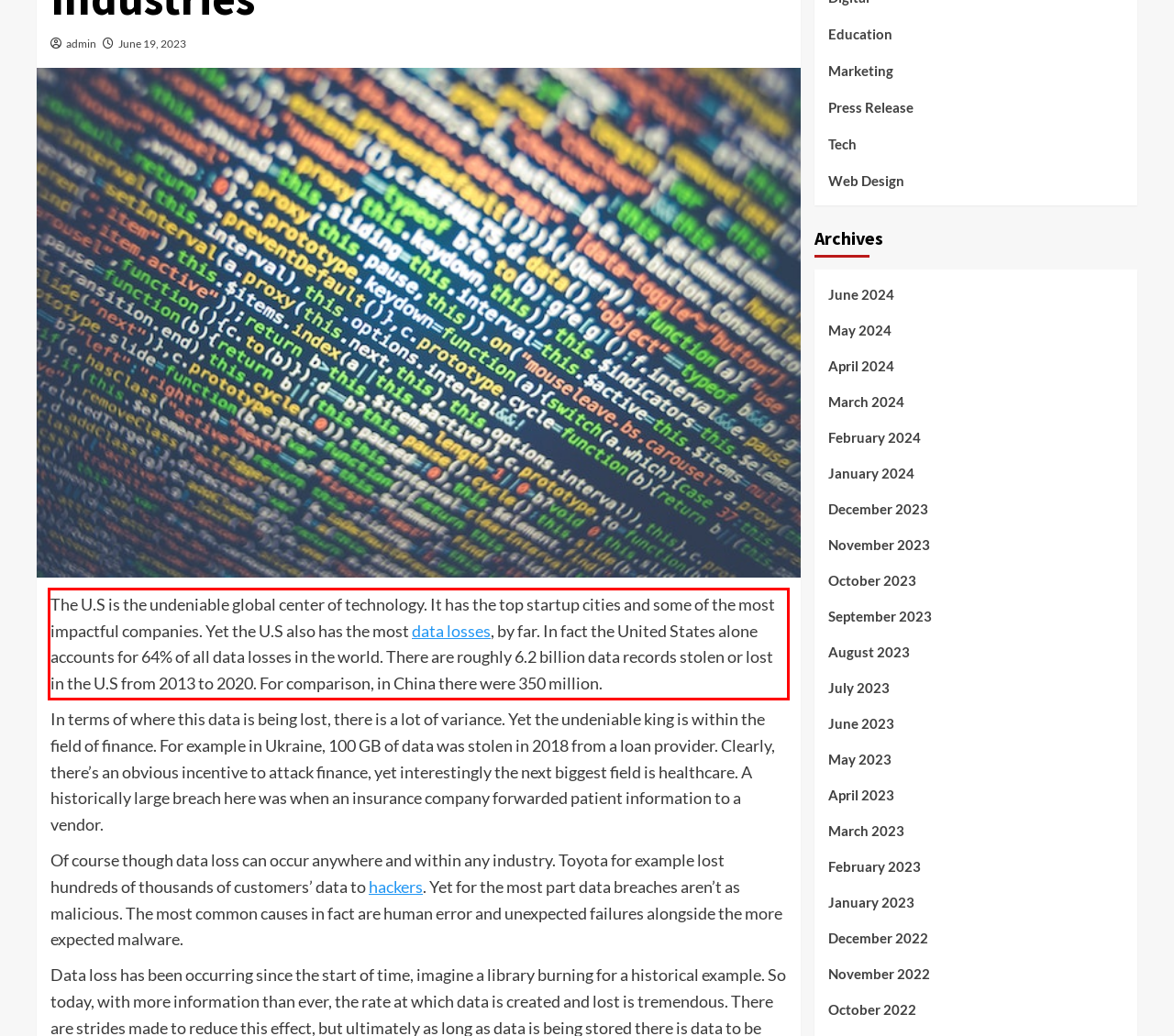Observe the screenshot of the webpage that includes a red rectangle bounding box. Conduct OCR on the content inside this red bounding box and generate the text.

The U.S is the undeniable global center of technology. It has the top startup cities and some of the most impactful companies. Yet the U.S also has the most data losses, by far. In fact the United States alone accounts for 64% of all data losses in the world. There are roughly 6.2 billion data records stolen or lost in the U.S from 2013 to 2020. For comparison, in China there were 350 million.